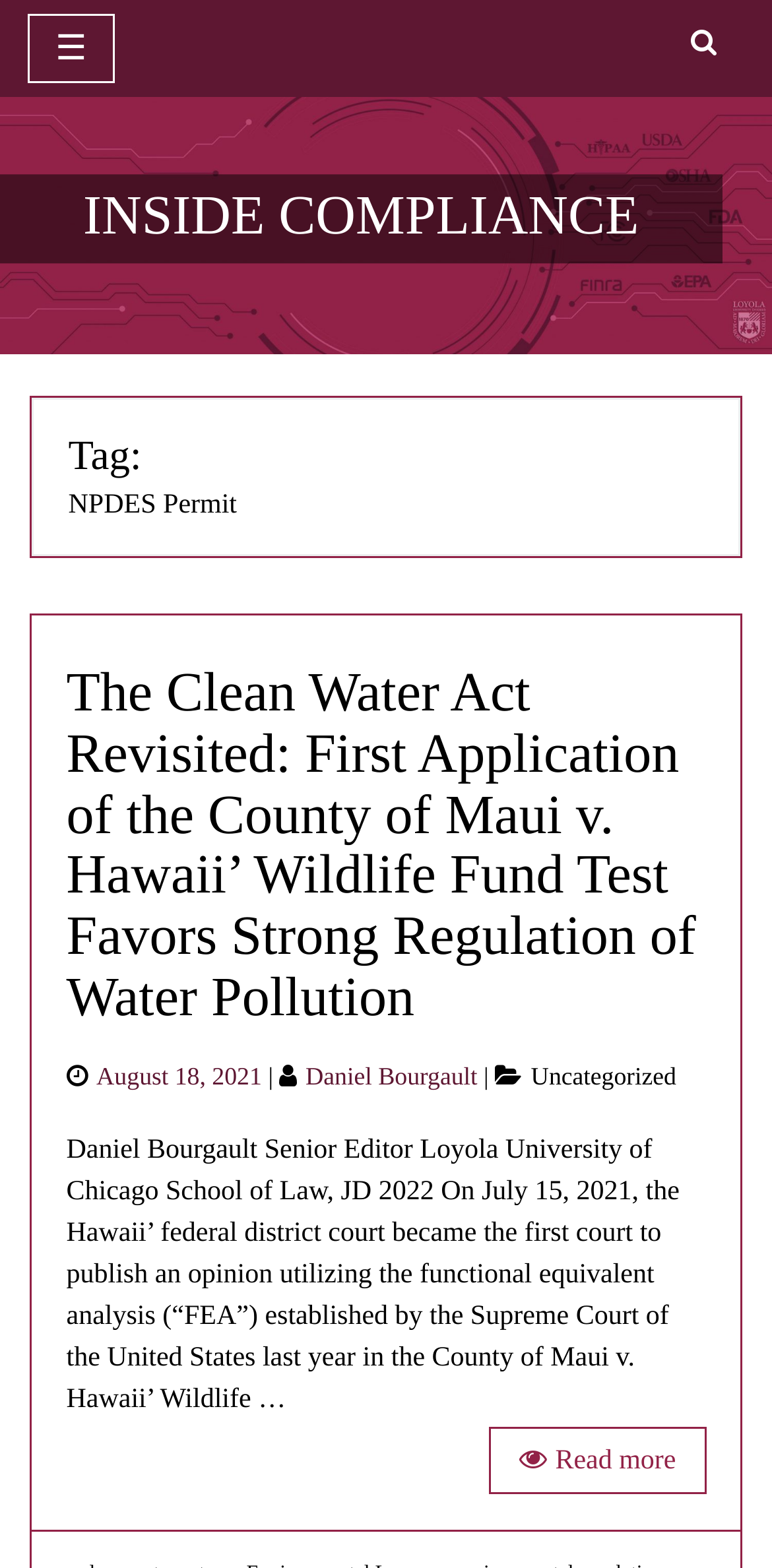What is the name of the law school mentioned in the article?
Relying on the image, give a concise answer in one word or a brief phrase.

Loyola University of Chicago School of Law